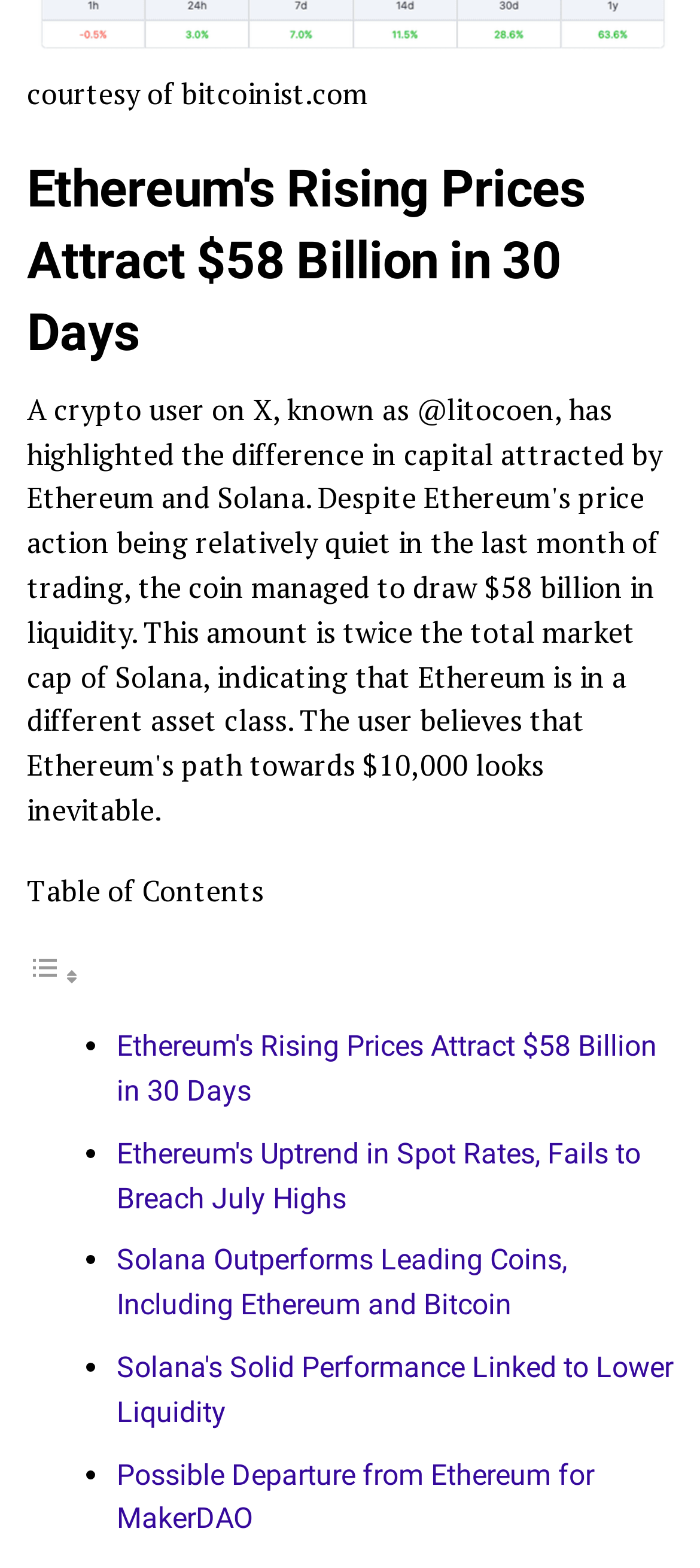Utilize the information from the image to answer the question in detail:
How many links are in the table of contents?

The table of contents has 5 links, each corresponding to a different article, which are 'Ethereum's Rising Prices Attract $58 Billion in 30 Days', 'Ethereum's Uptrend in Spot Rates, Fails to Breach July Highs', 'Solana Outperforms Leading Coins, Including Ethereum and Bitcoin', 'Solana's Solid Performance Linked to Lower Liquidity', and 'Possible Departure from Ethereum for MakerDAO'.